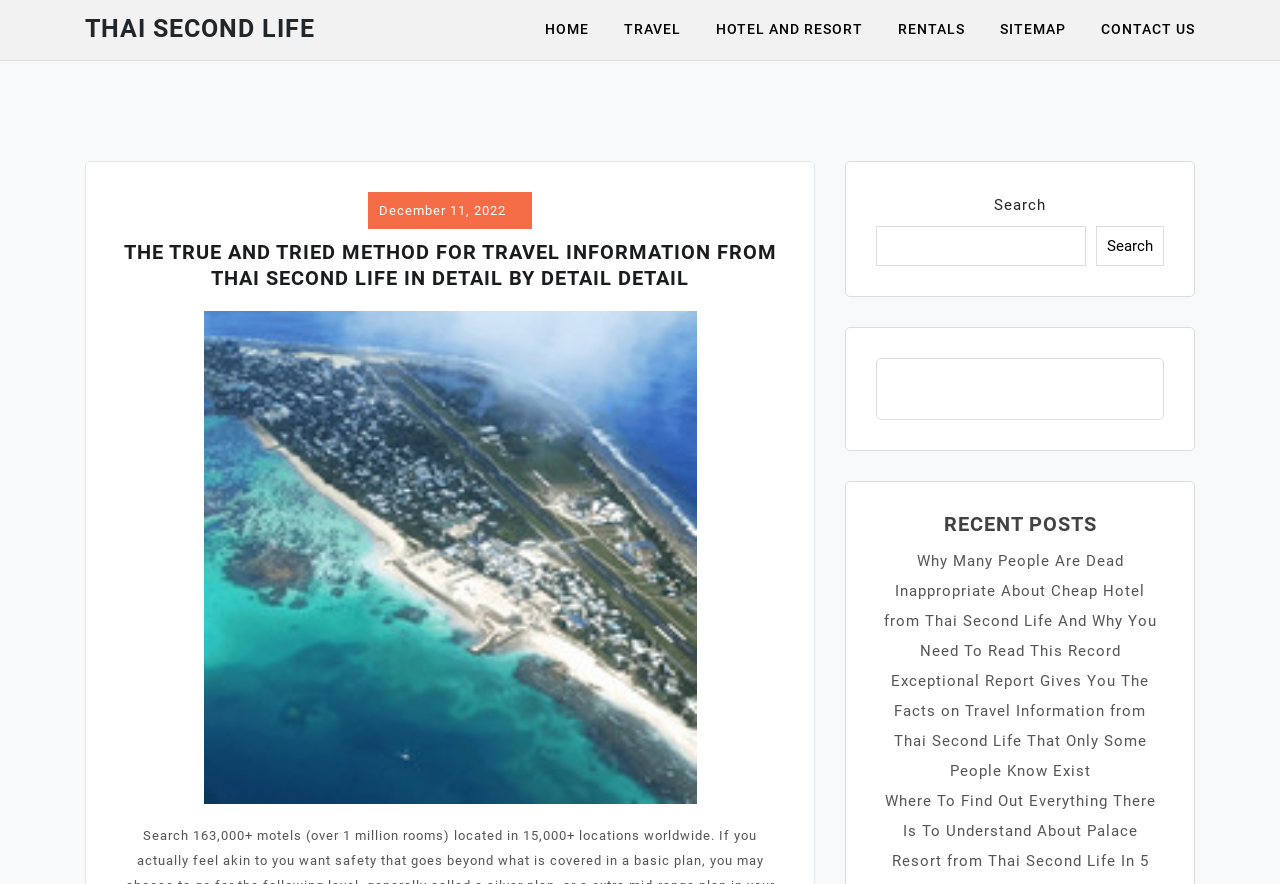Give the bounding box coordinates for the element described by: "Thai Second Life".

[0.066, 0.016, 0.246, 0.049]